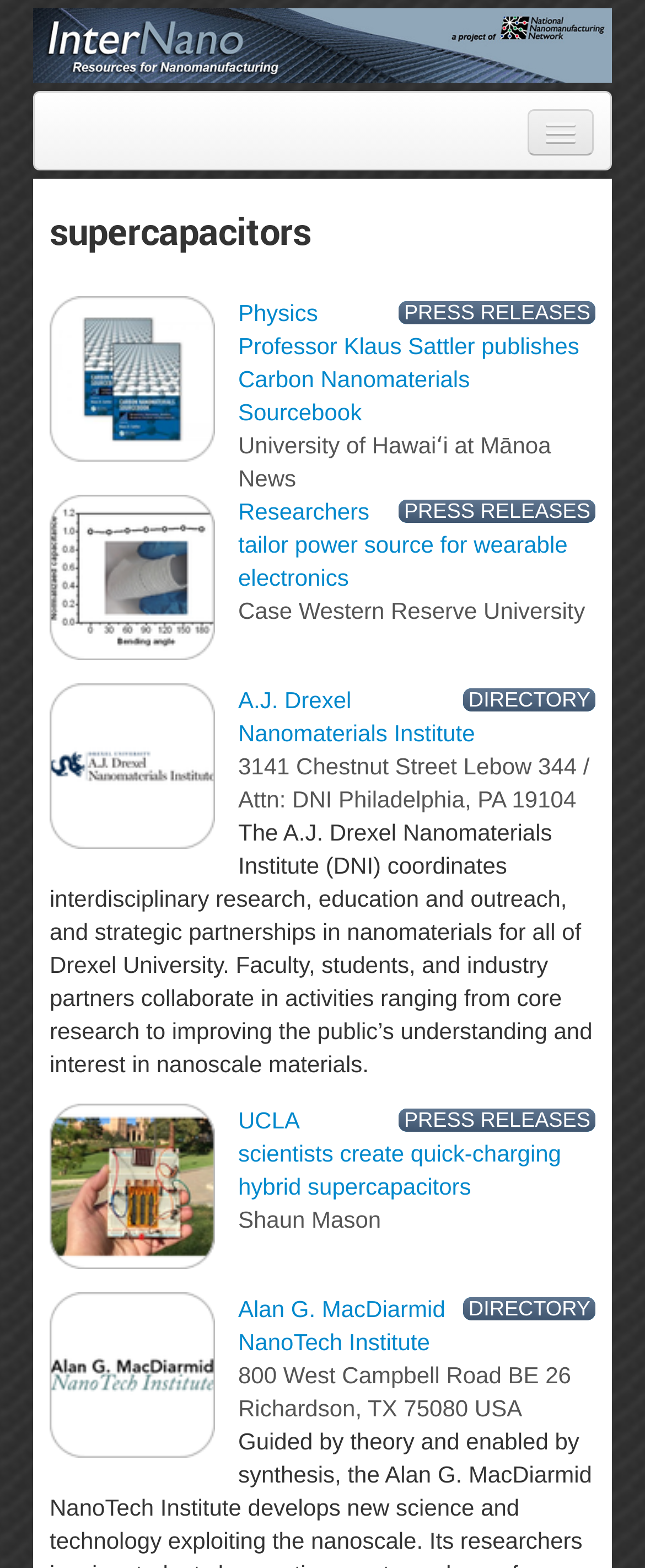Can you specify the bounding box coordinates for the region that should be clicked to fulfill this instruction: "Learn about 'A.J. Drexel Nanomaterials Institute'".

[0.077, 0.479, 0.333, 0.496]